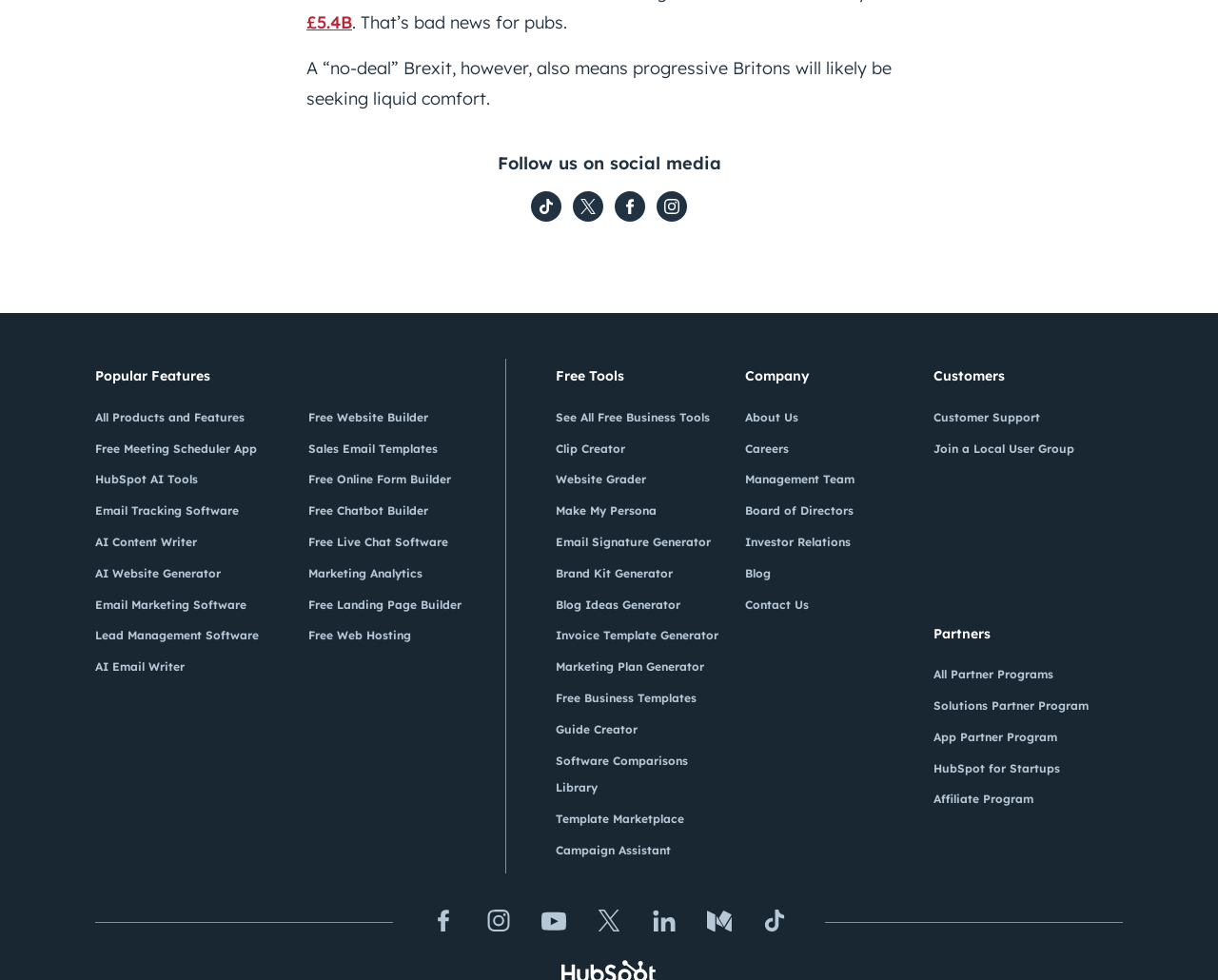What is the amount mentioned in the first link?
Answer the question using a single word or phrase, according to the image.

£5.4B